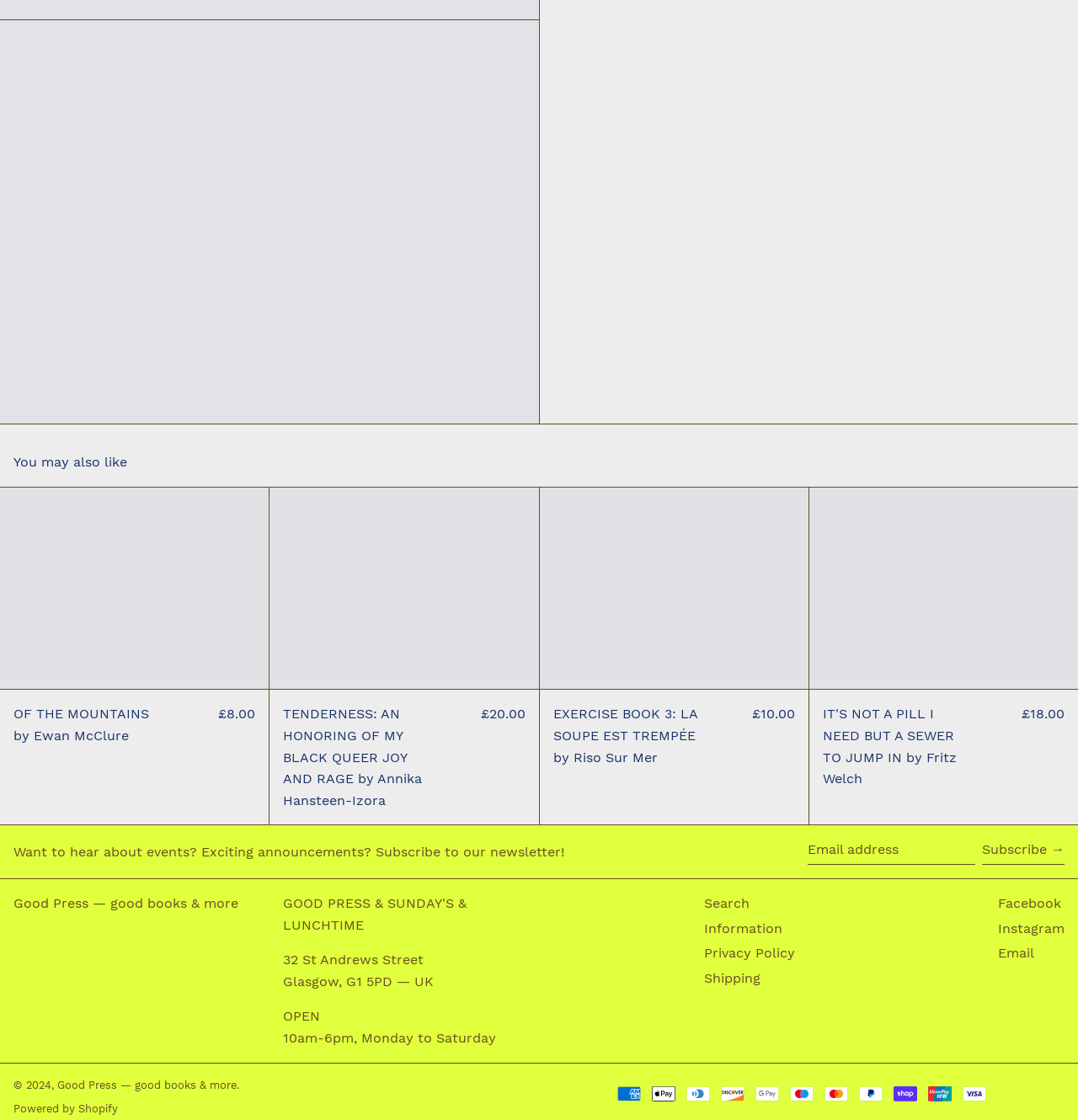Bounding box coordinates are given in the format (top-left x, top-left y, bottom-right x, bottom-right y). All values should be floating point numbers between 0 and 1. Provide the bounding box coordinate for the UI element described as: Powered by Shopify

[0.012, 0.984, 0.109, 0.995]